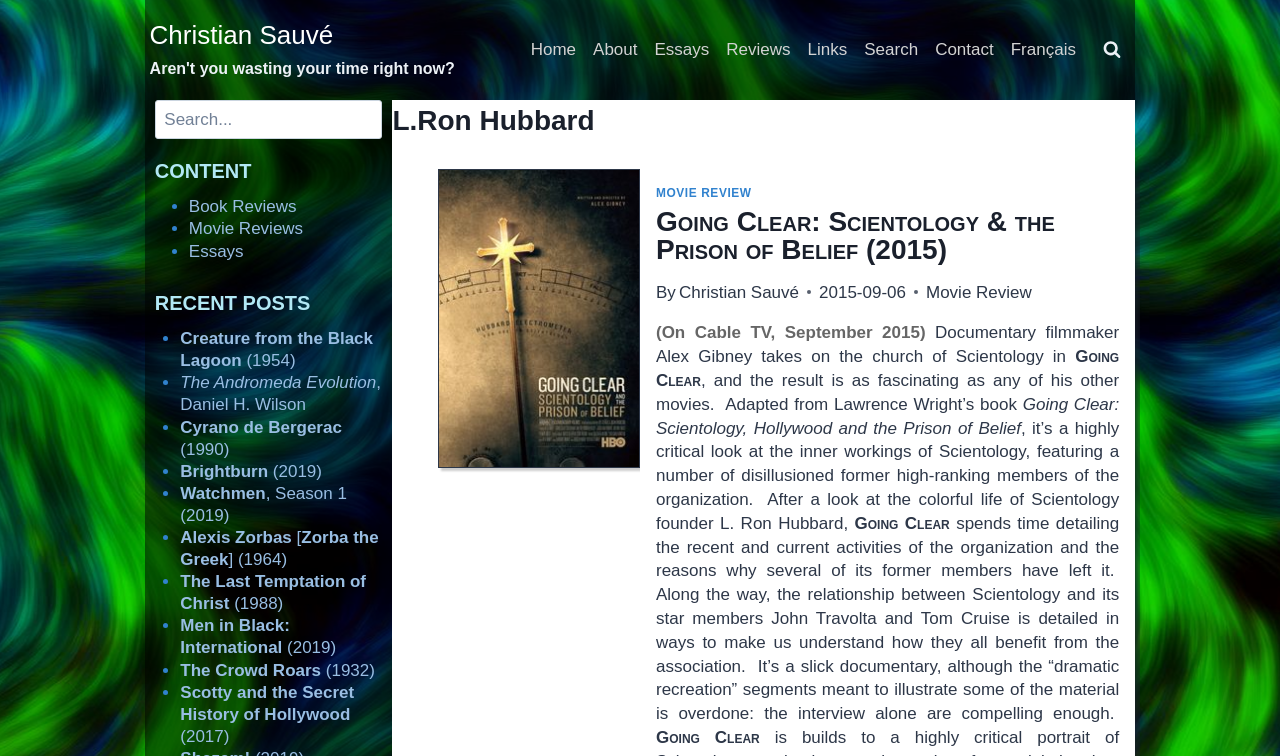Give an in-depth explanation of the webpage layout and content.

This webpage is about Christian Sauvé's review of the documentary film "Going Clear: Scientology & the Prison of Belief" (2015). At the top of the page, there is a navigation bar with links to "Home", "About", "Essays", "Reviews", "Links", "Search", "Contact", and "Français". Below the navigation bar, there is a button to view the search form.

The main content of the page is divided into two sections. On the left side, there is a header with the title "L.Ron Hubbard" and an image of the documentary film's poster. Below the header, there is a link to the movie review, followed by a heading "Going Clear: Scientology & the Prison of Belief (2015)" and a brief summary of the documentary.

On the right side, there is a section with a heading "CONTENT" and a list of links to "Book Reviews", "Movie Reviews", and "Essays". Below this section, there is another heading "RECENT POSTS" with a list of links to recent movie reviews, including "Creature from the Black Lagoon" (1954), "The Andromeda Evolution, Daniel H. Wilson", and several others.

At the very top of the page, there is a link to Christian Sauvé's website with the text "Christian Sauvé Aren't you wasting your time right now?".